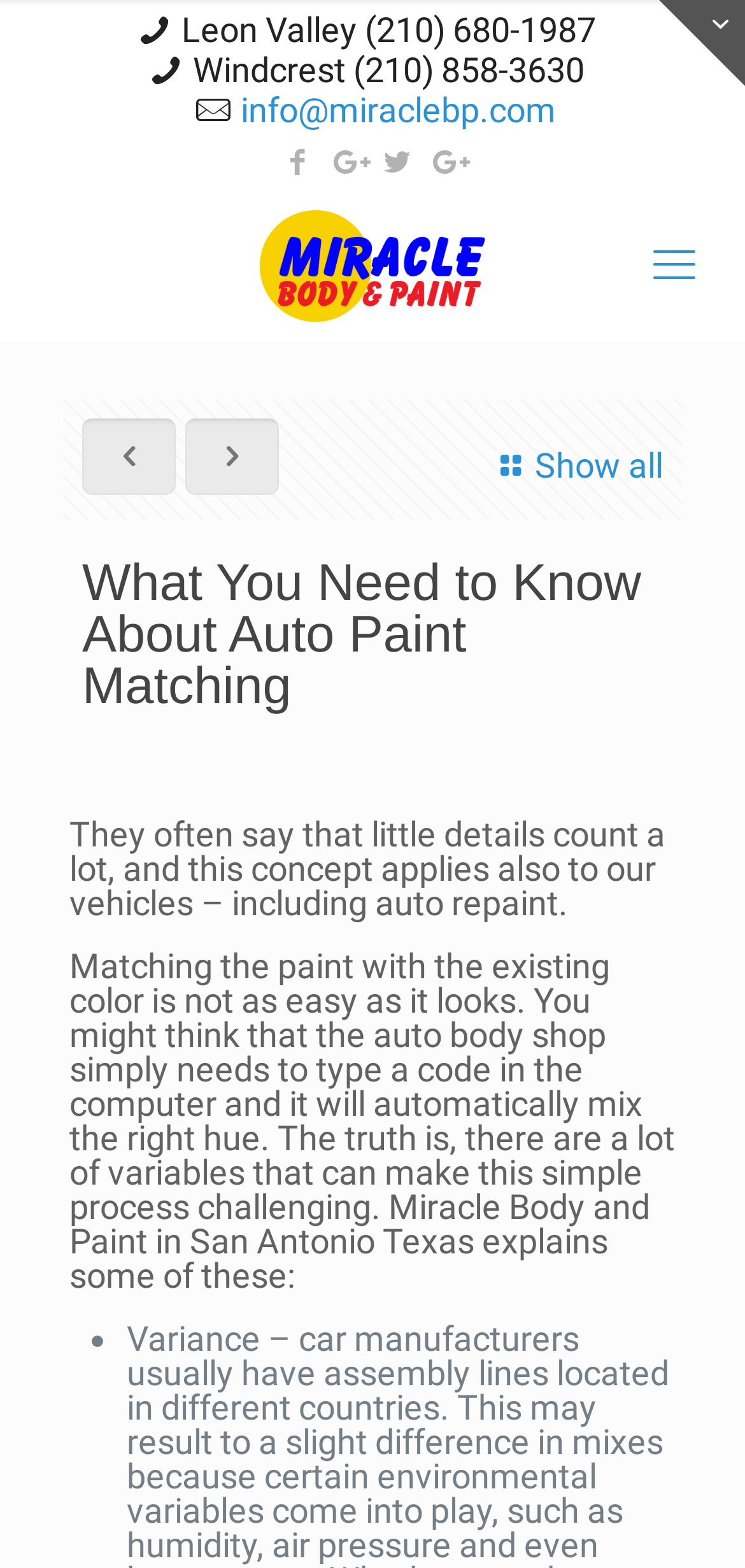What is the topic of the main article?
Answer the question using a single word or phrase, according to the image.

Auto Paint Matching